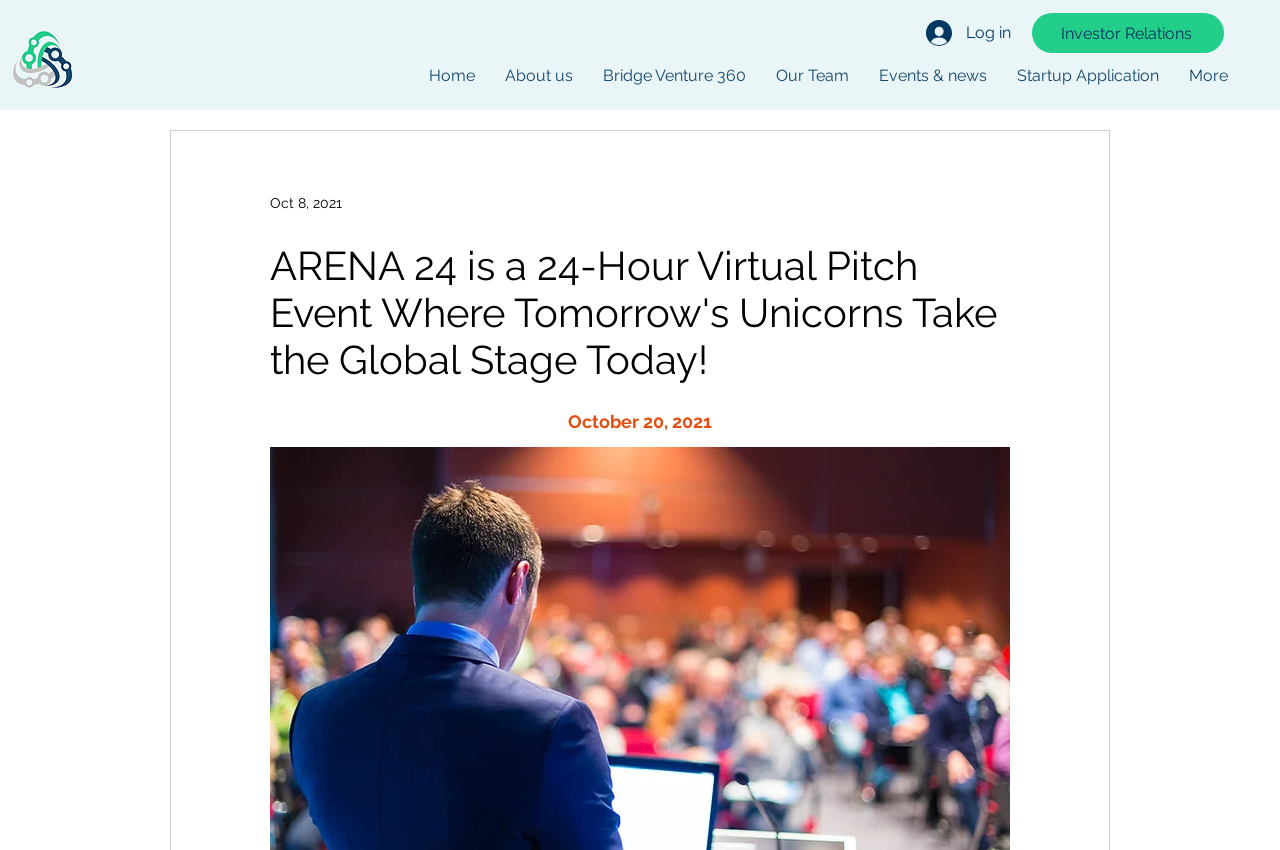What is the purpose of the 'Log in' button?
Kindly give a detailed and elaborate answer to the question.

The 'Log in' button is a child of the root element, and its purpose is to allow users to log in to the website. This can be inferred from the text of the button, which suggests that it is used for authentication.